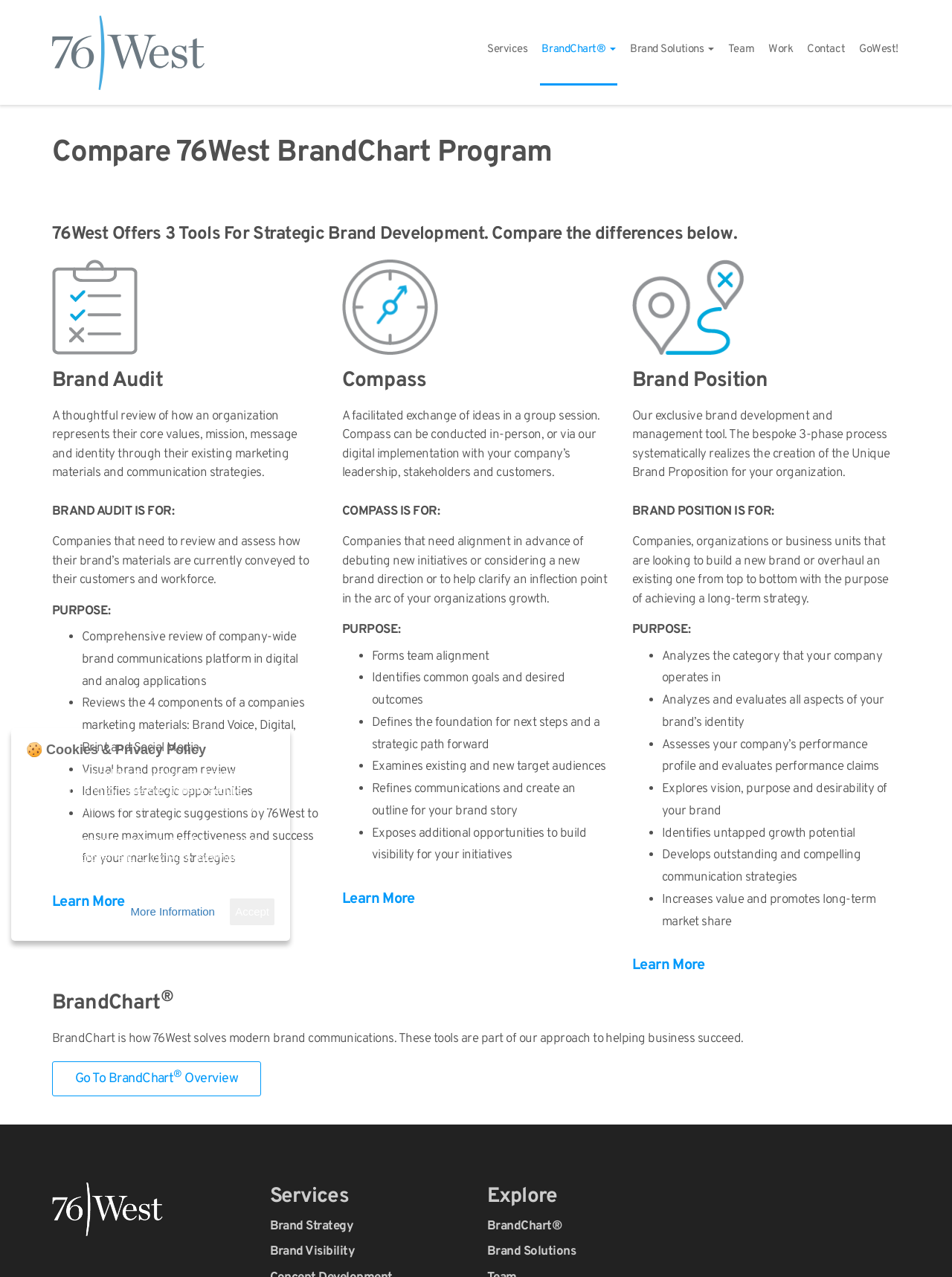Carefully observe the image and respond to the question with a detailed answer:
What is the main purpose of 76West?

Based on the webpage, 76West is a brand strategy and consulting company that helps businesses succeed. The webpage provides information about their services, including Brand Audit, Compass, and Brand Position, which suggests that their main purpose is to provide brand strategy and consulting services to their clients.